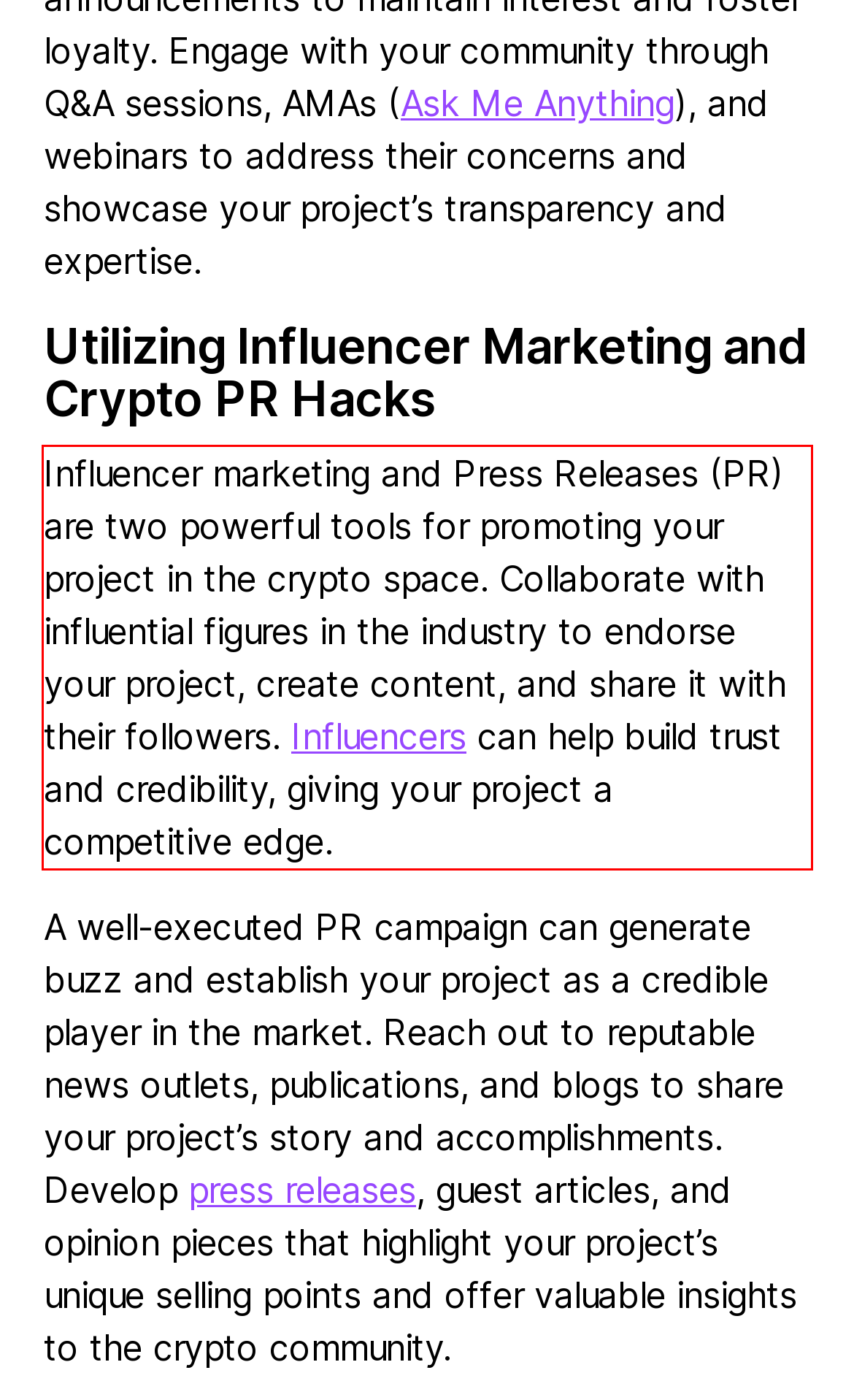Within the screenshot of the webpage, there is a red rectangle. Please recognize and generate the text content inside this red bounding box.

Influencer marketing and Press Releases (PR) are two powerful tools for promoting your project in the crypto space. Collaborate with influential figures in the industry to endorse your project, create content, and share it with their followers. Influencers can help build trust and credibility, giving your project a competitive edge.